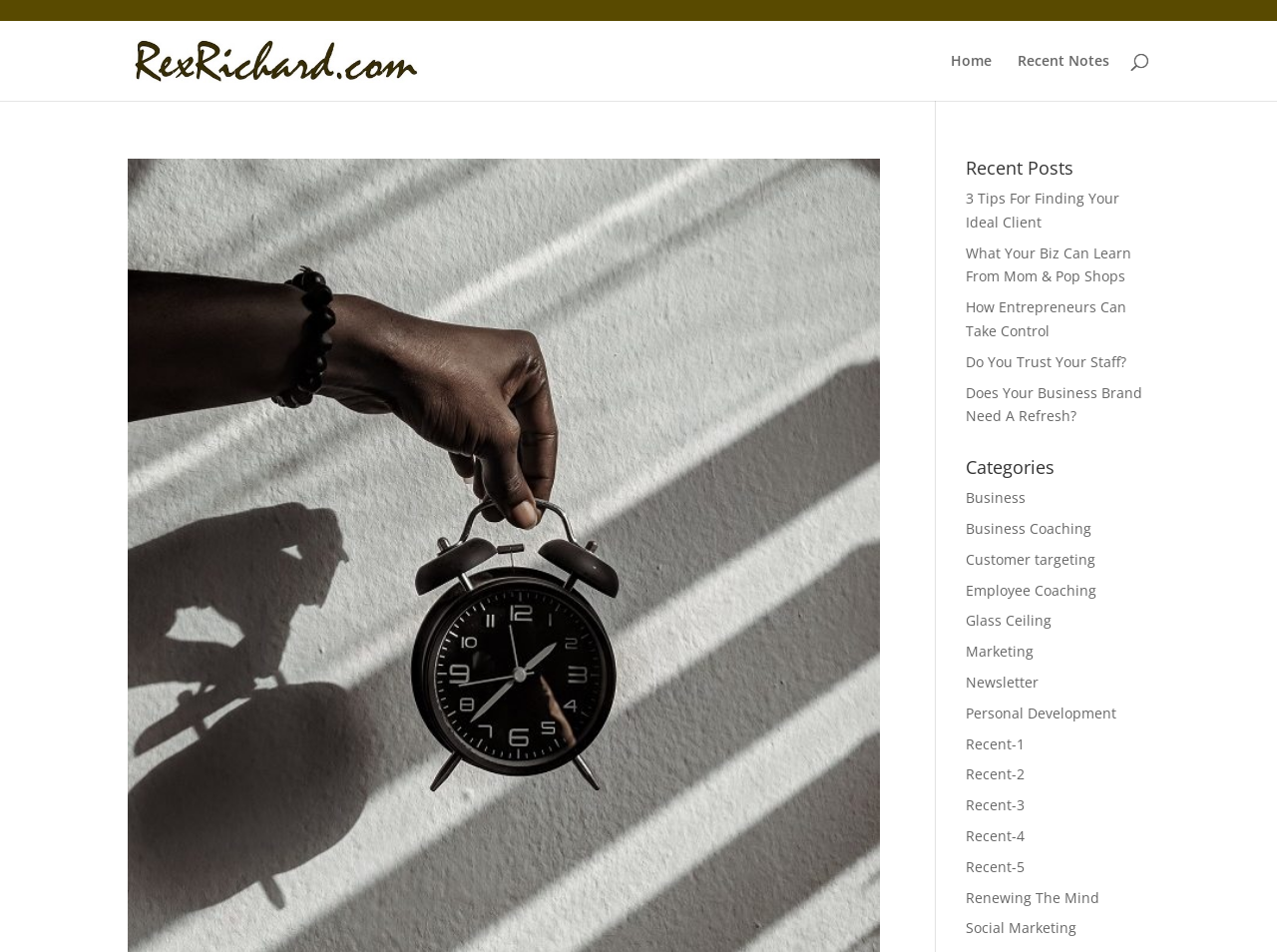What are the categories of posts on this website?
Please provide a single word or phrase as the answer based on the screenshot.

Business, Business Coaching, etc.